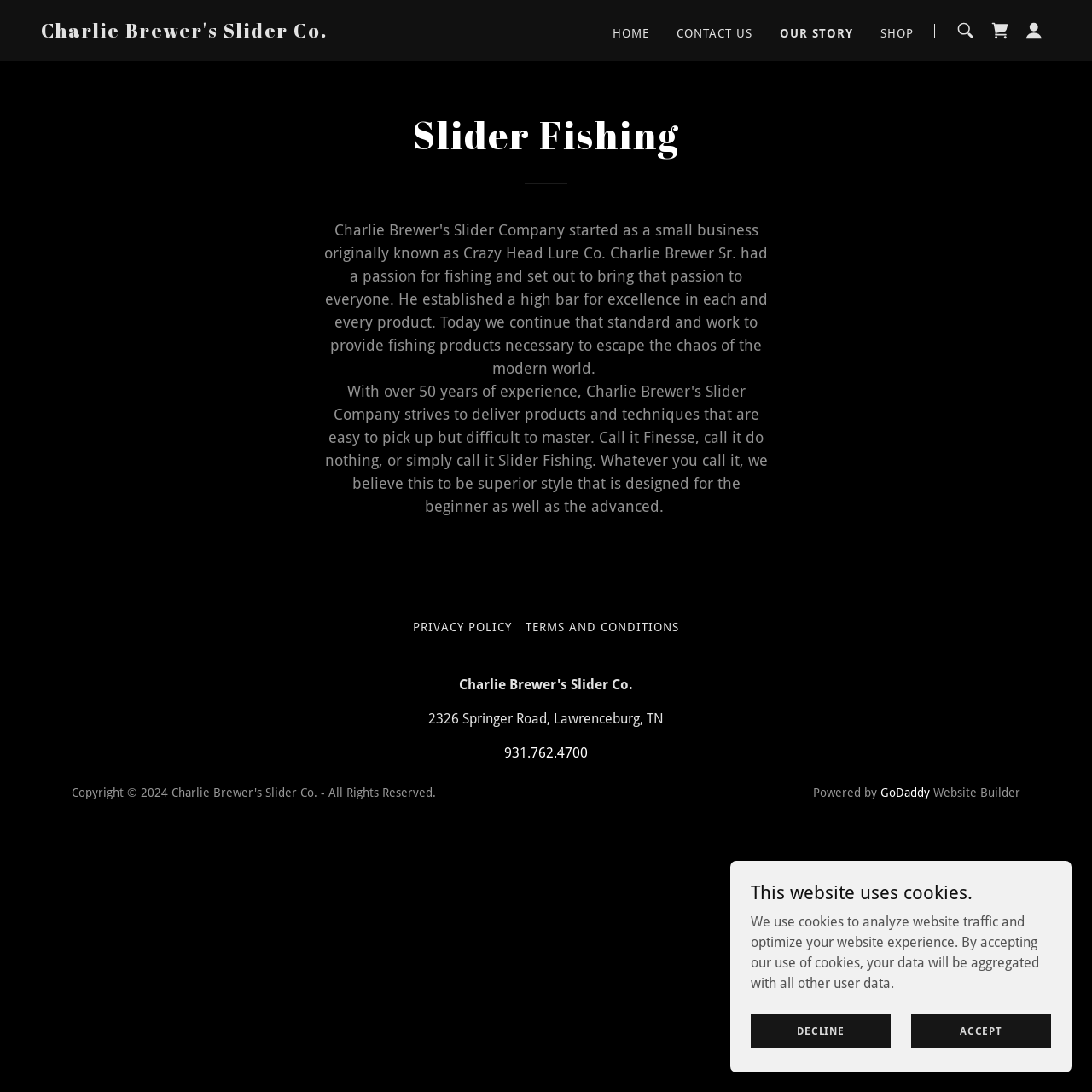Please find the bounding box for the following UI element description. Provide the coordinates in (top-left x, top-left y, bottom-right x, bottom-right y) format, with values between 0 and 1: Charlie Brewer's Slider Co.

[0.038, 0.022, 0.3, 0.037]